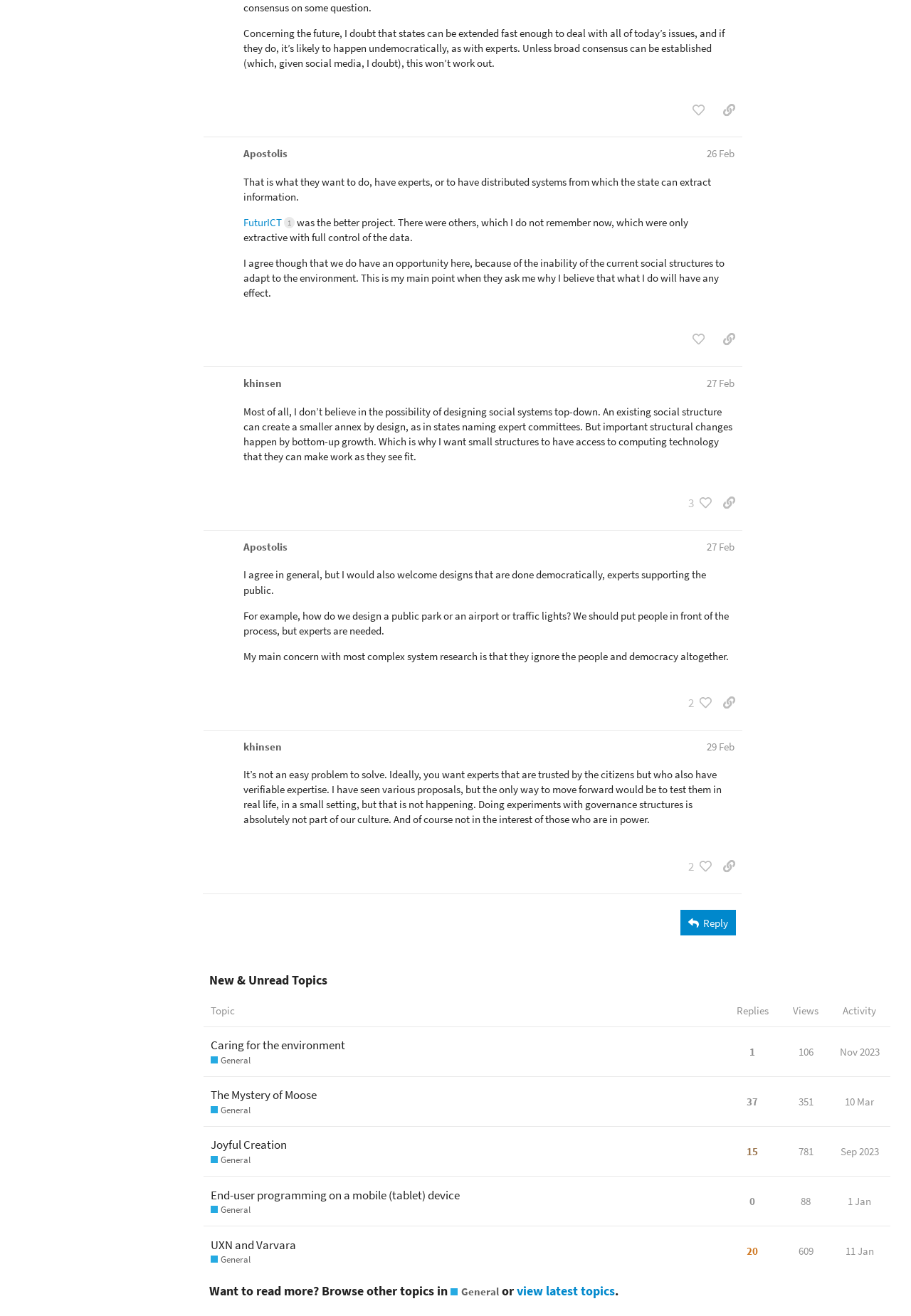Please specify the bounding box coordinates of the clickable region necessary for completing the following instruction: "copy a link to this post to clipboard". The coordinates must consist of four float numbers between 0 and 1, i.e., [left, top, right, bottom].

[0.786, 0.074, 0.815, 0.093]